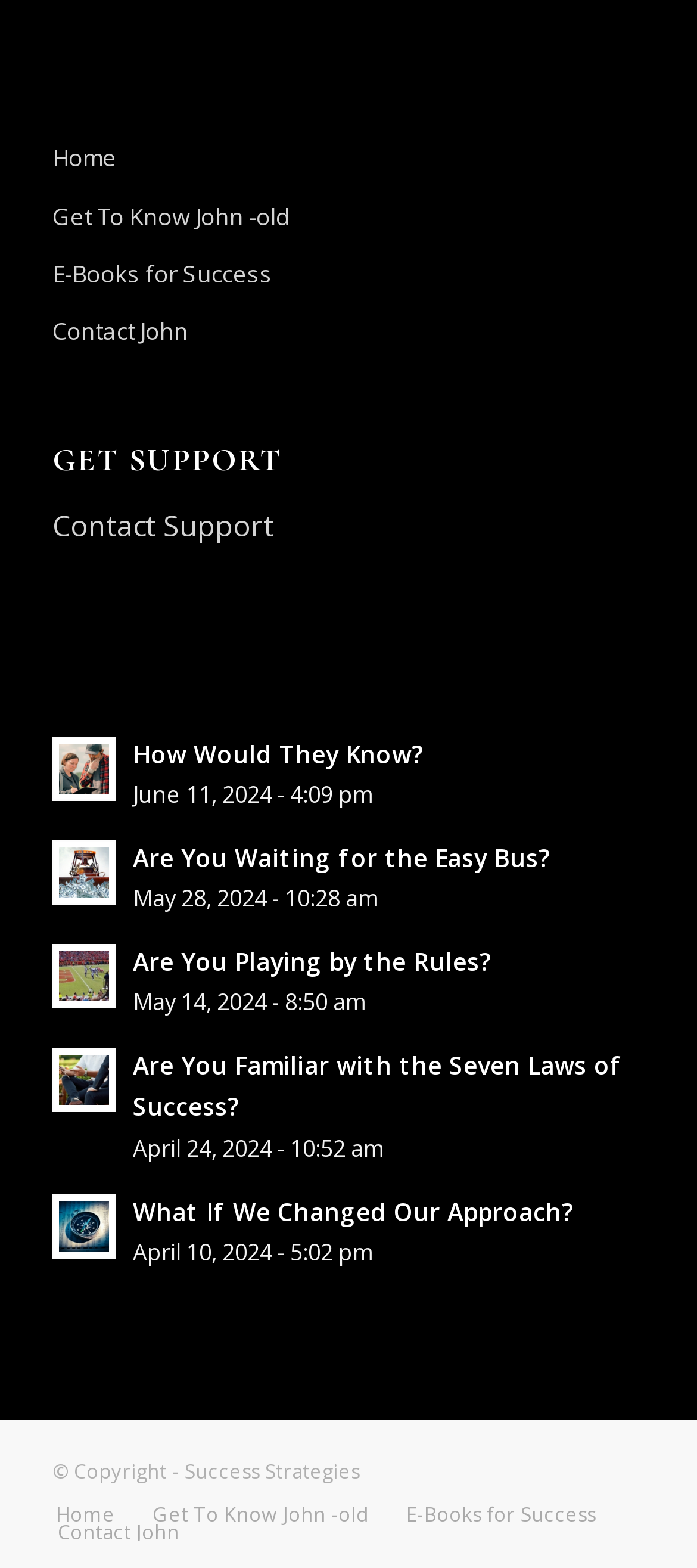Please provide the bounding box coordinates for the element that needs to be clicked to perform the following instruction: "get to know John". The coordinates should be given as four float numbers between 0 and 1, i.e., [left, top, right, bottom].

[0.075, 0.12, 0.925, 0.157]